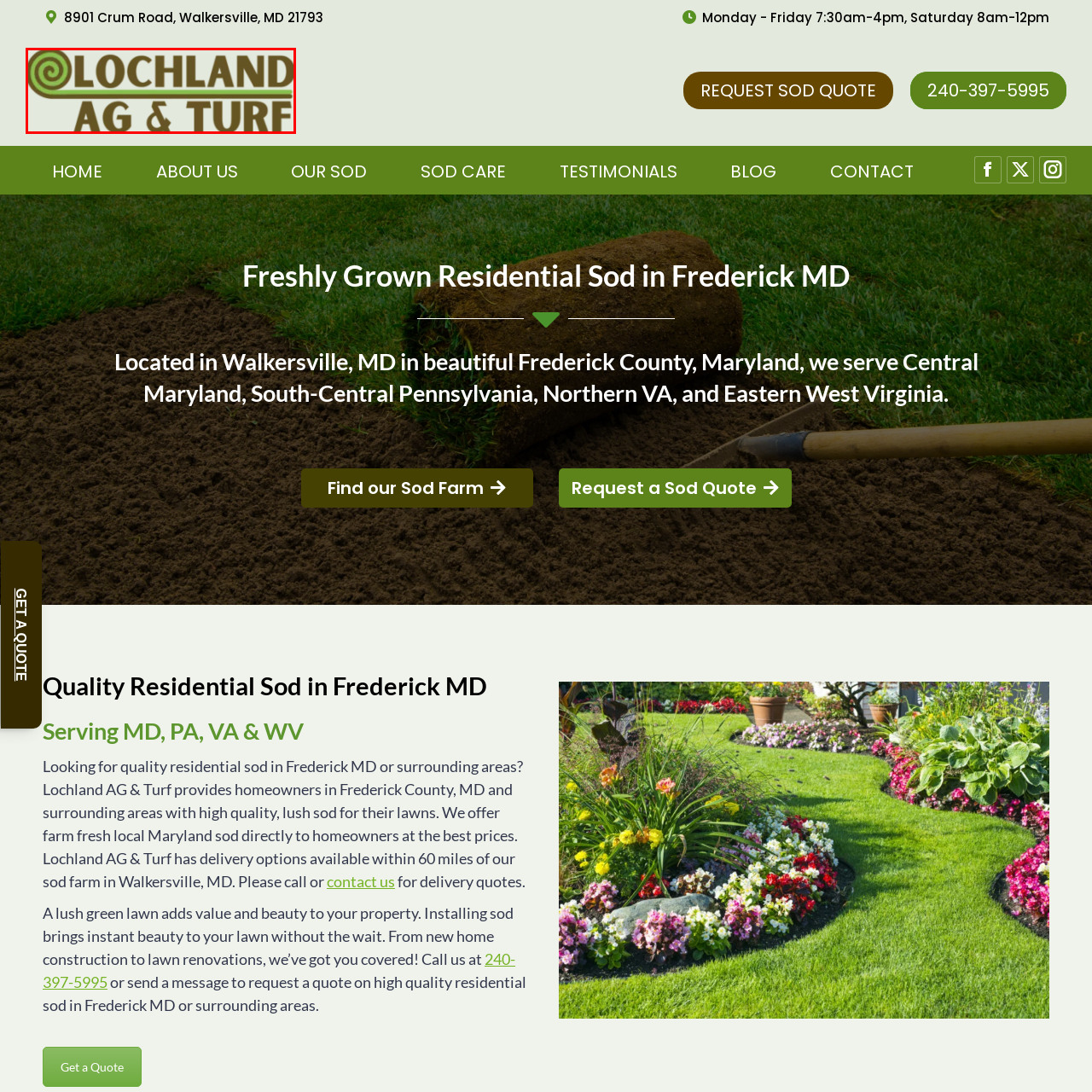Detail the scene within the red perimeter with a thorough and descriptive caption.

The image showcases the logo of Lochland AG & Turf, a company specializing in high-quality residential sod. The logo features a distinctive green swirl, symbolizing growth and vitality, alongside the text "LOCHLAND AG & TURF" in bold, earthy tones. This branding emphasizes the company's dedication to providing lush, farm-fresh sod products for homeowners in Frederick, Maryland, and surrounding areas. The overall design conveys a sense of professionalism and commitment to enhancing outdoor spaces through quality turf solutions.